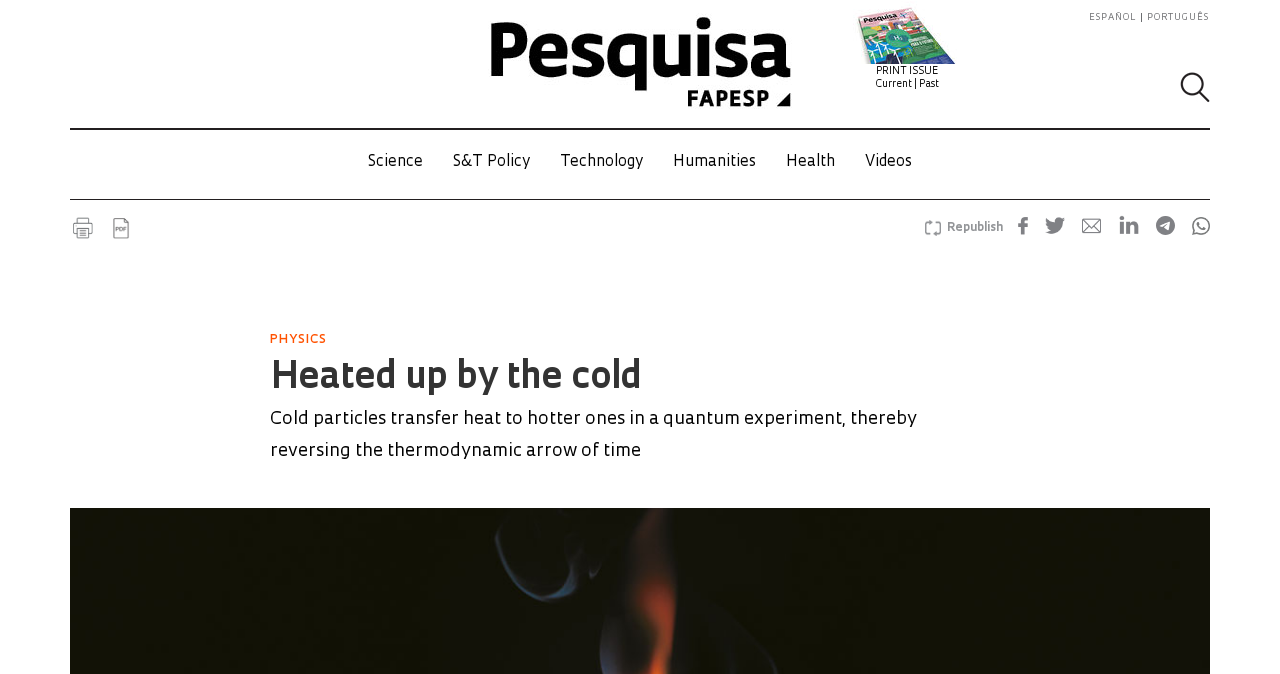Elaborate on the information and visuals displayed on the webpage.

The webpage appears to be an article page from a scientific journal or magazine, titled "Heated up by the cold : Revista Pesquisa Fapesp". At the top, there is a prominent image with a link, taking up about a quarter of the screen width. Below this image, there are two lines of links, with the first line containing language options (ESPAÑOL, PORTUGUÊS) and a search bar. The second line has a series of category links (Science, S&T Policy, Technology, Humanities, Health, Videos).

On the left side, there is a vertical menu with links to print, PDF, and share options (Facebook, Twitter, Email, LinkedIn, Whatsapp). Below this menu, there is a section with a heading "PHYSICS" and a subheading "Heated up by the cold", which is also a link. The article's main content starts below this section, with a summary text that reads "Cold particles transfer heat to hotter ones in a quantum experiment, thereby reversing the thermodynamic arrow of time".

The overall layout is organized, with clear headings and concise text. There are several images scattered throughout the page, mostly related to social media sharing options. The language options and search bar are easily accessible at the top, and the category links provide a clear navigation menu.